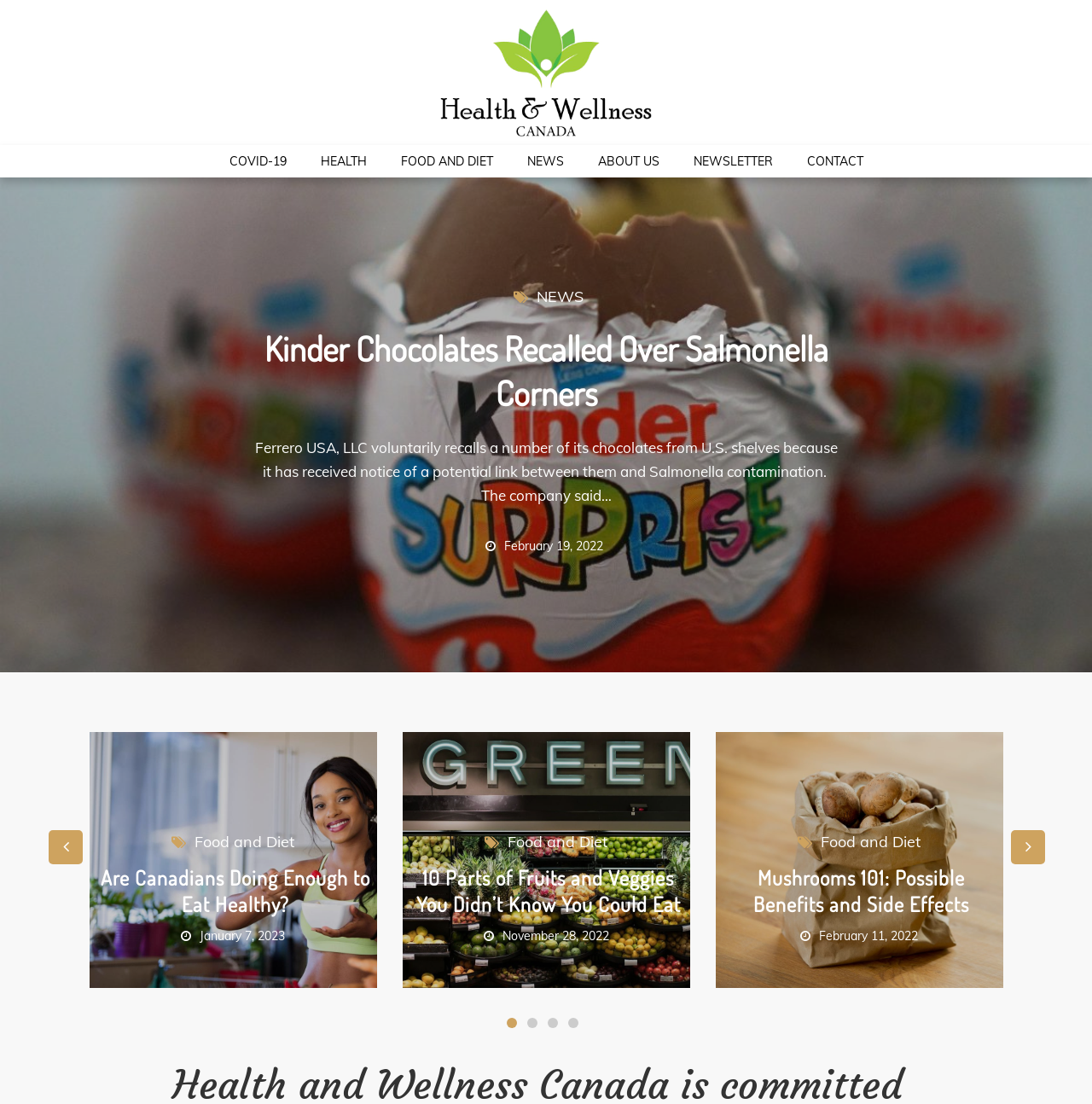Determine the bounding box for the HTML element described here: "Contact". The coordinates should be given as [left, top, right, bottom] with each number being a float between 0 and 1.

[0.725, 0.131, 0.804, 0.161]